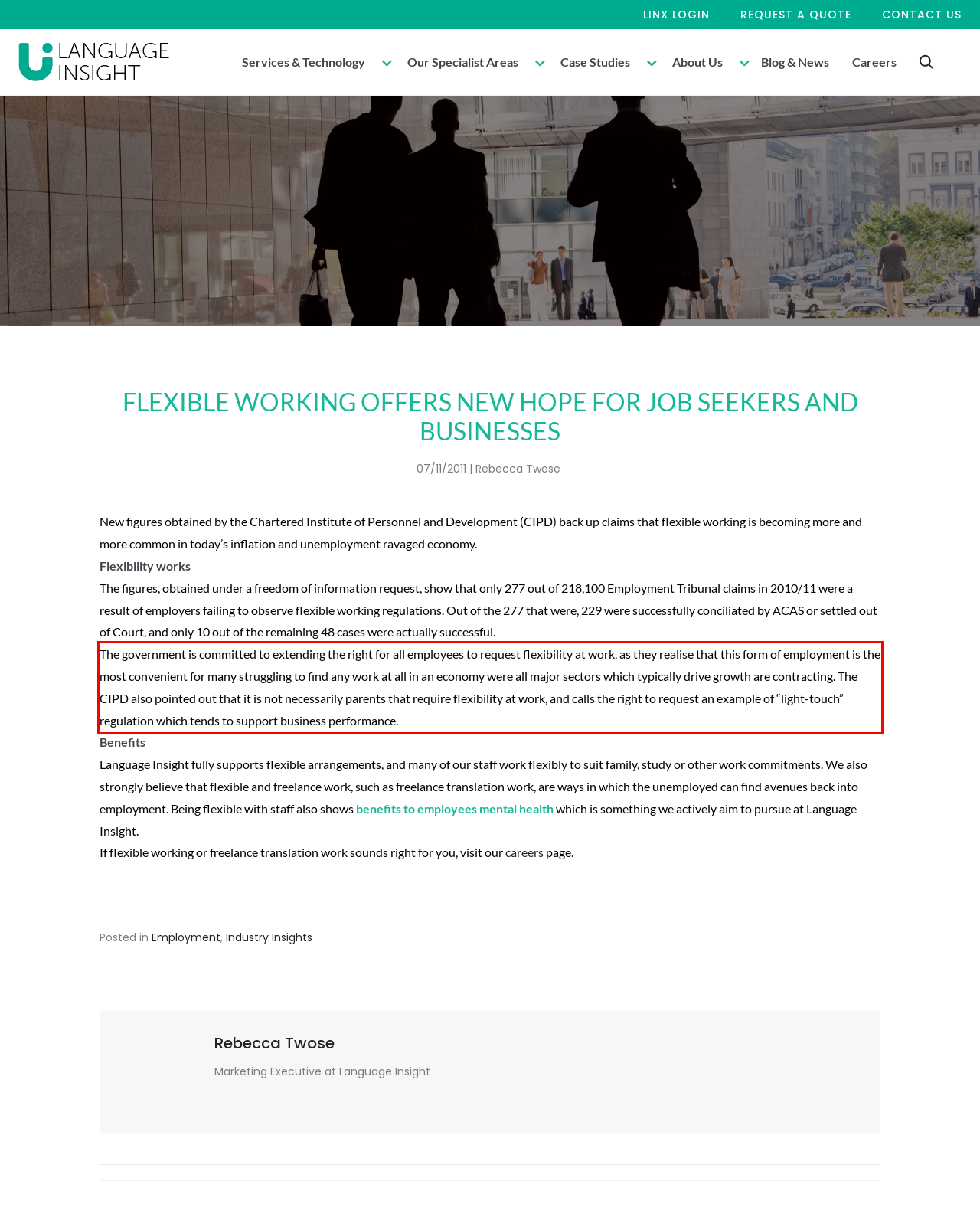Identify the text within the red bounding box on the webpage screenshot and generate the extracted text content.

The government is committed to extending the right for all employees to request flexibility at work, as they realise that this form of employment is the most convenient for many struggling to find any work at all in an economy were all major sectors which typically drive growth are contracting. The CIPD also pointed out that it is not necessarily parents that require flexibility at work, and calls the right to request an example of “light-touch” regulation which tends to support business performance.